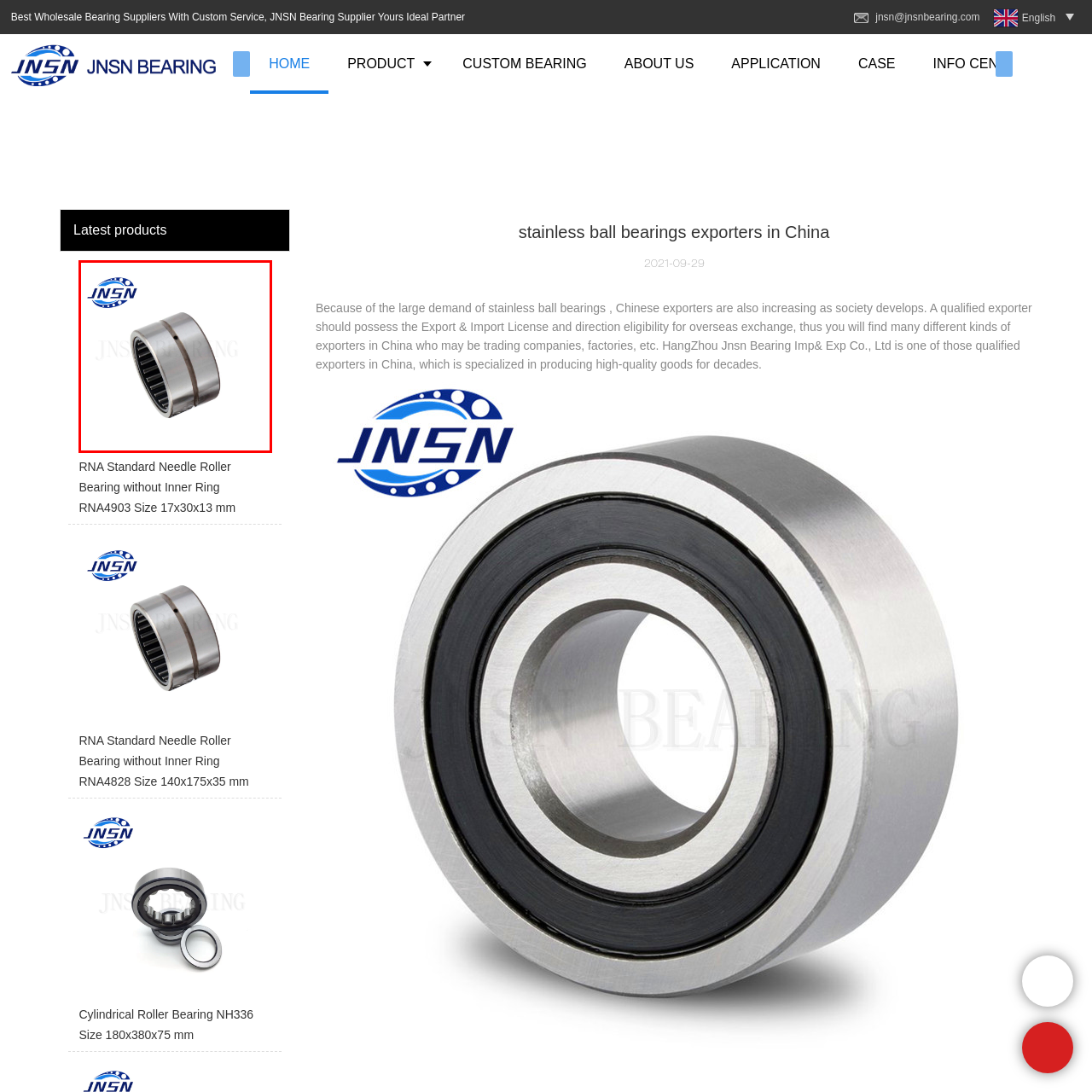Inspect the image bordered by the red bounding box and supply a comprehensive response to the upcoming question based on what you see in the image: Where is the JNSN logo located?

The location of the JNSN logo can be determined by reading the caption, which states that the logo is 'displayed prominently in the top left corner', emphasizing the manufacturer's branding.